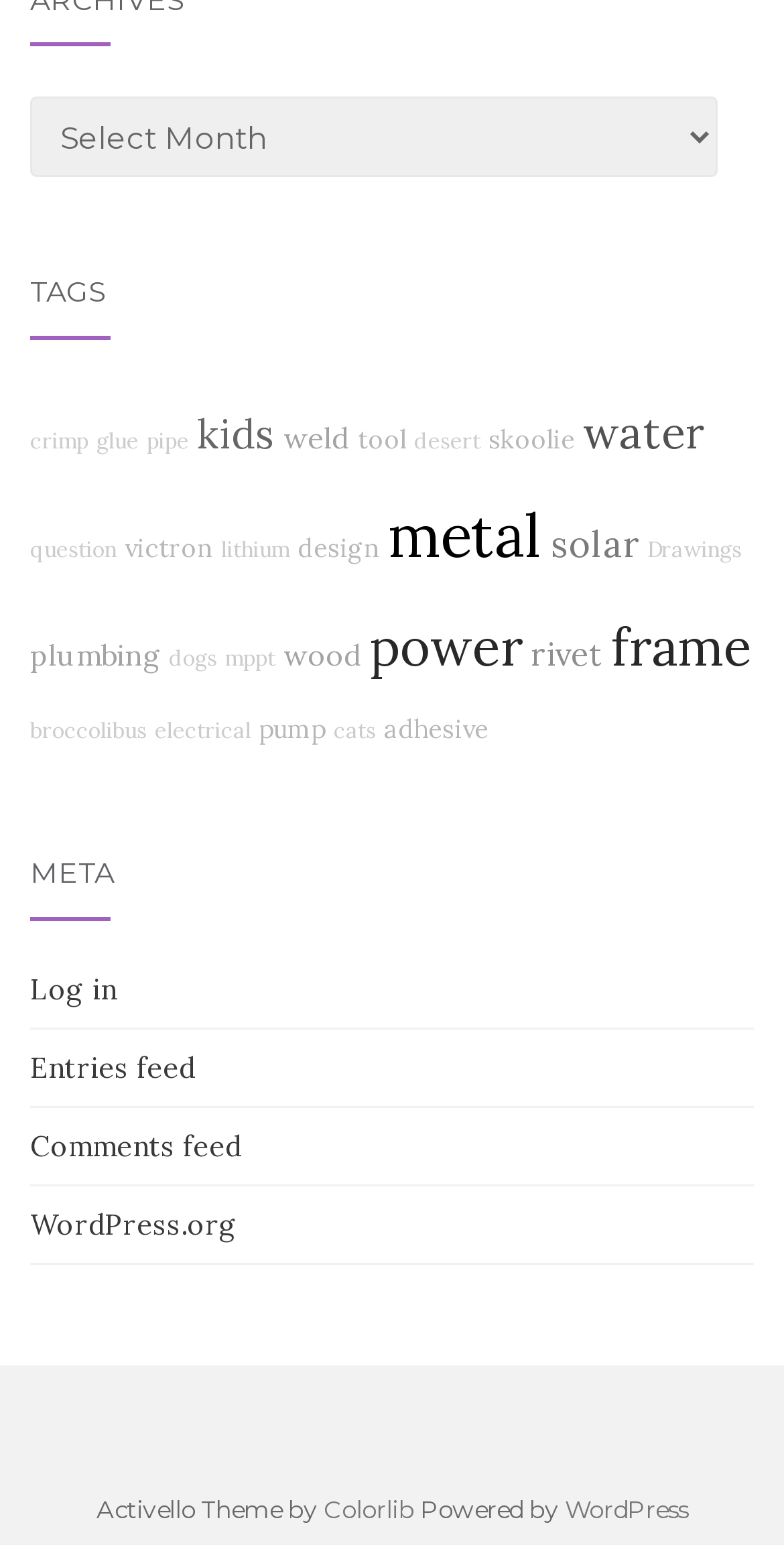Can you determine the bounding box coordinates of the area that needs to be clicked to fulfill the following instruction: "Click on the 'crimp' tag"?

[0.038, 0.275, 0.113, 0.294]